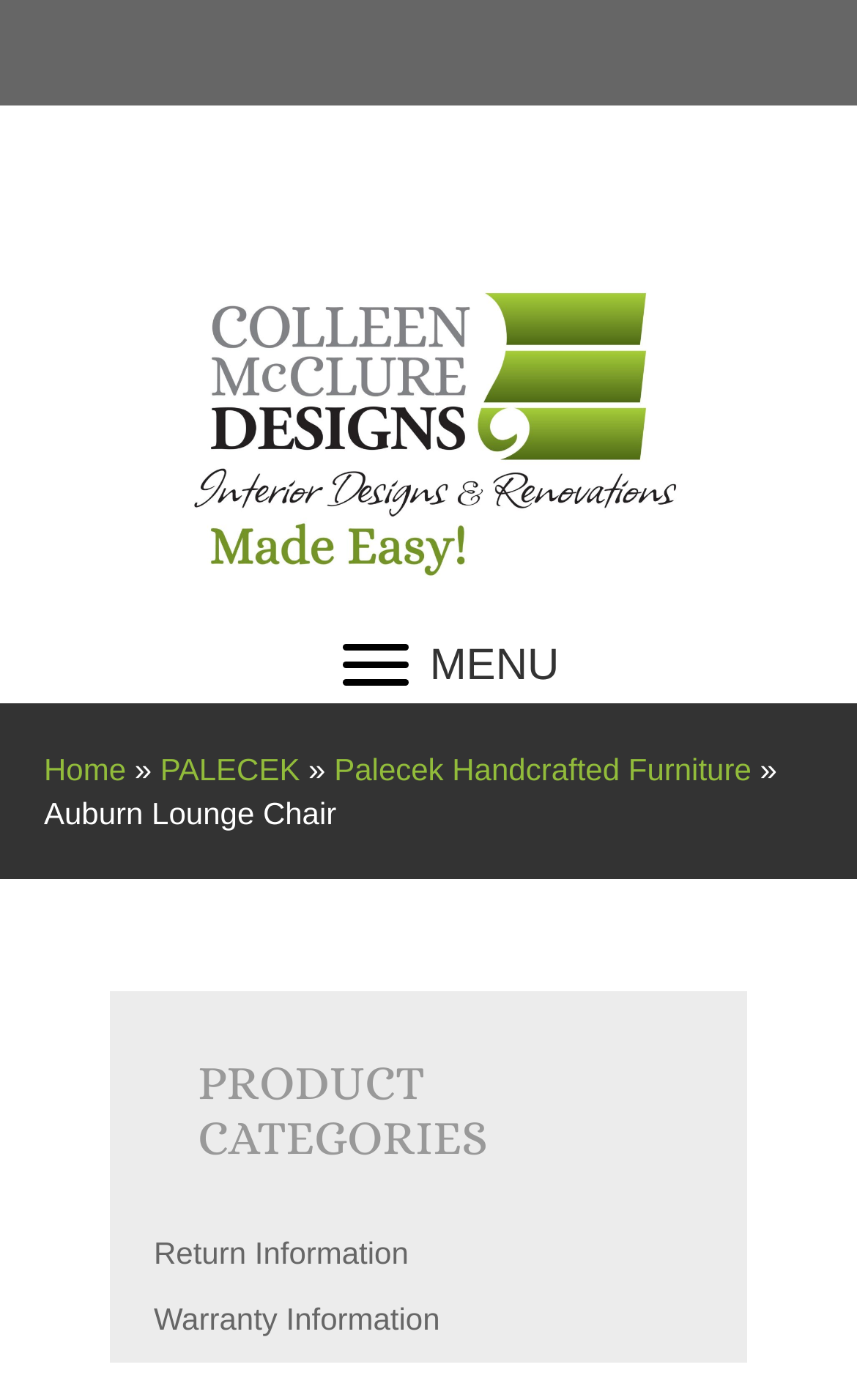Use a single word or phrase to answer the question: 
What is the logo name?

CMD_NewLogo